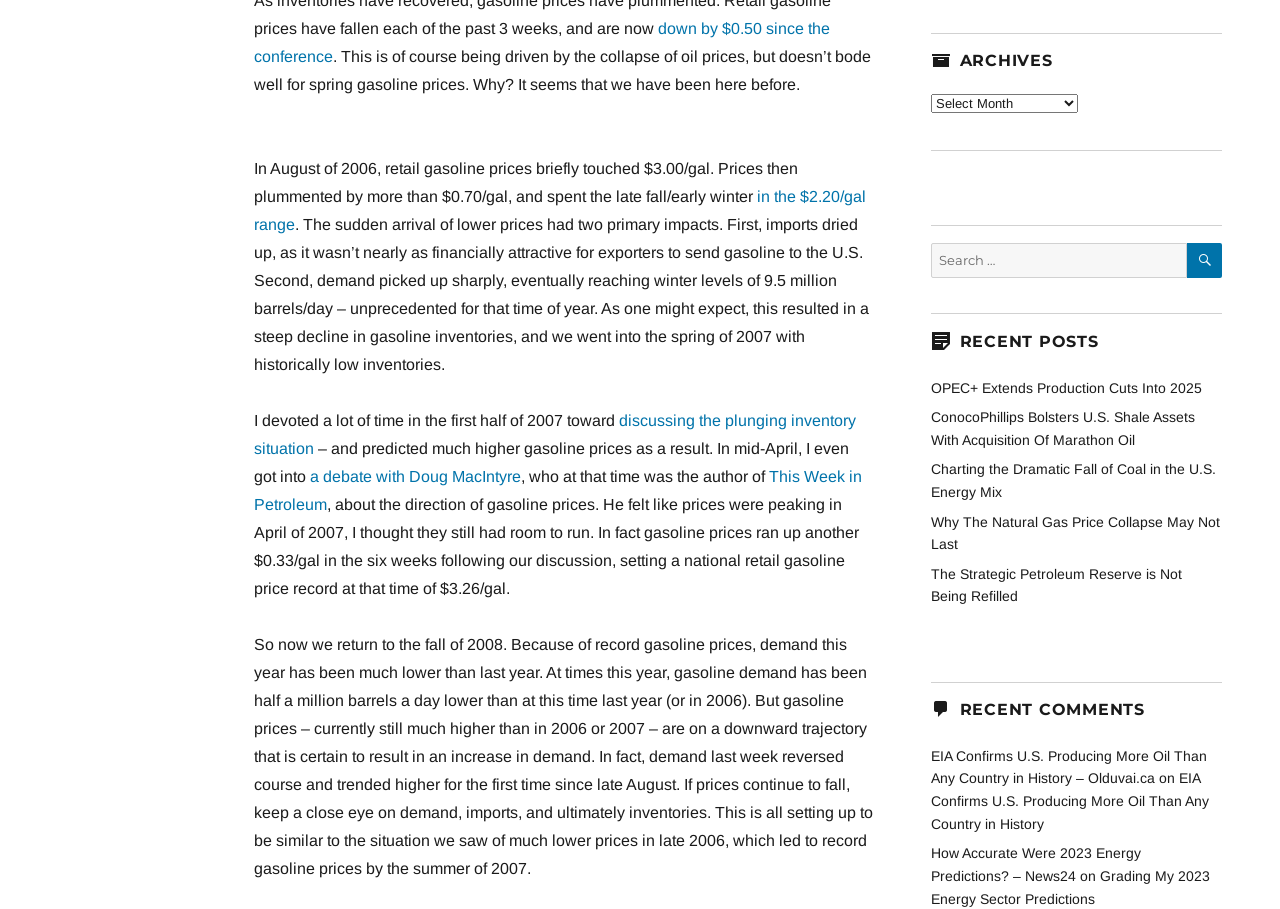Given the description: "parent_node: Share article:", determine the bounding box coordinates of the UI element. The coordinates should be formatted as four float numbers between 0 and 1, [left, top, right, bottom].

None